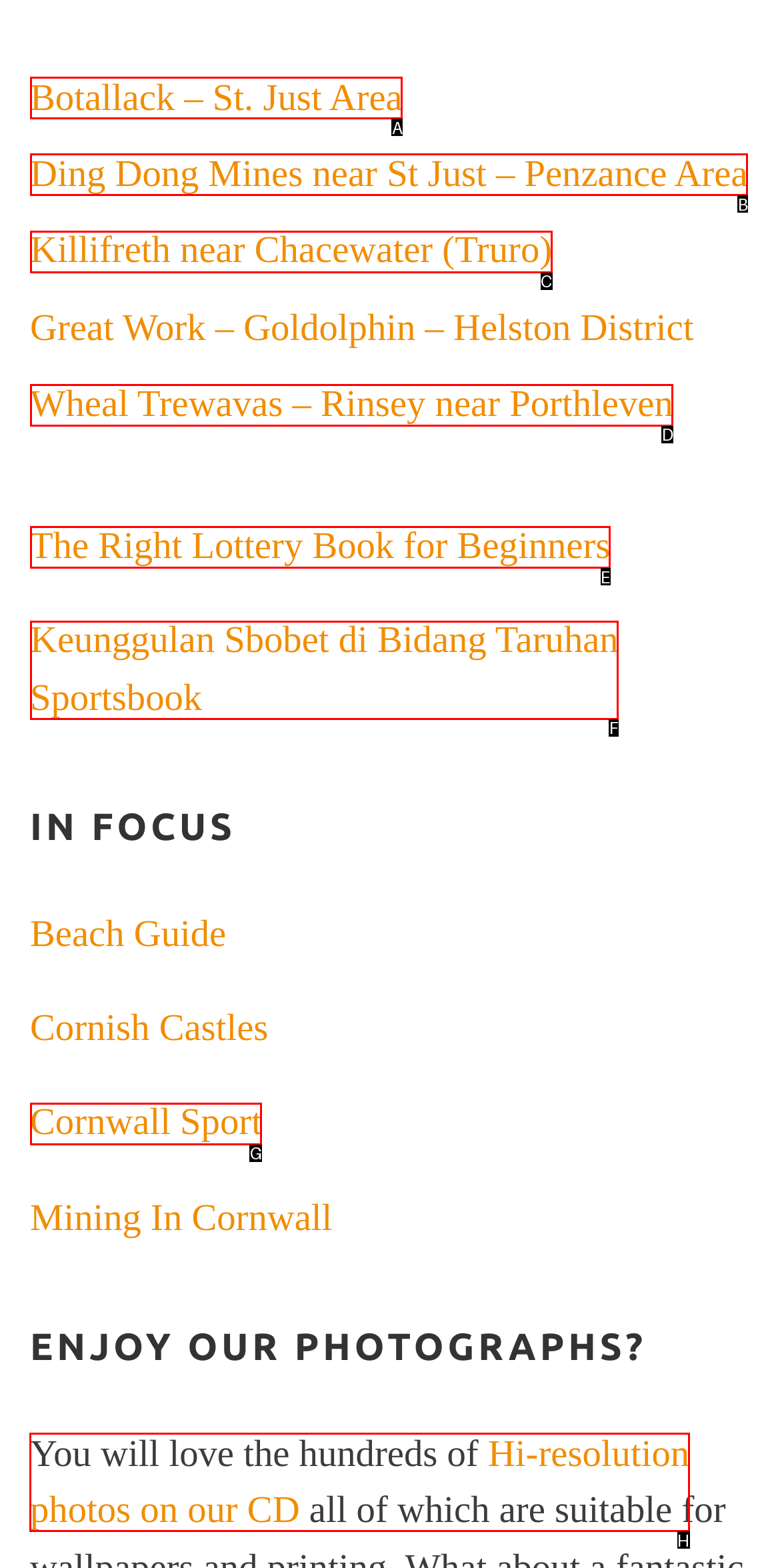Indicate which lettered UI element to click to fulfill the following task: View Hi-resolution photos on our CD
Provide the letter of the correct option.

H